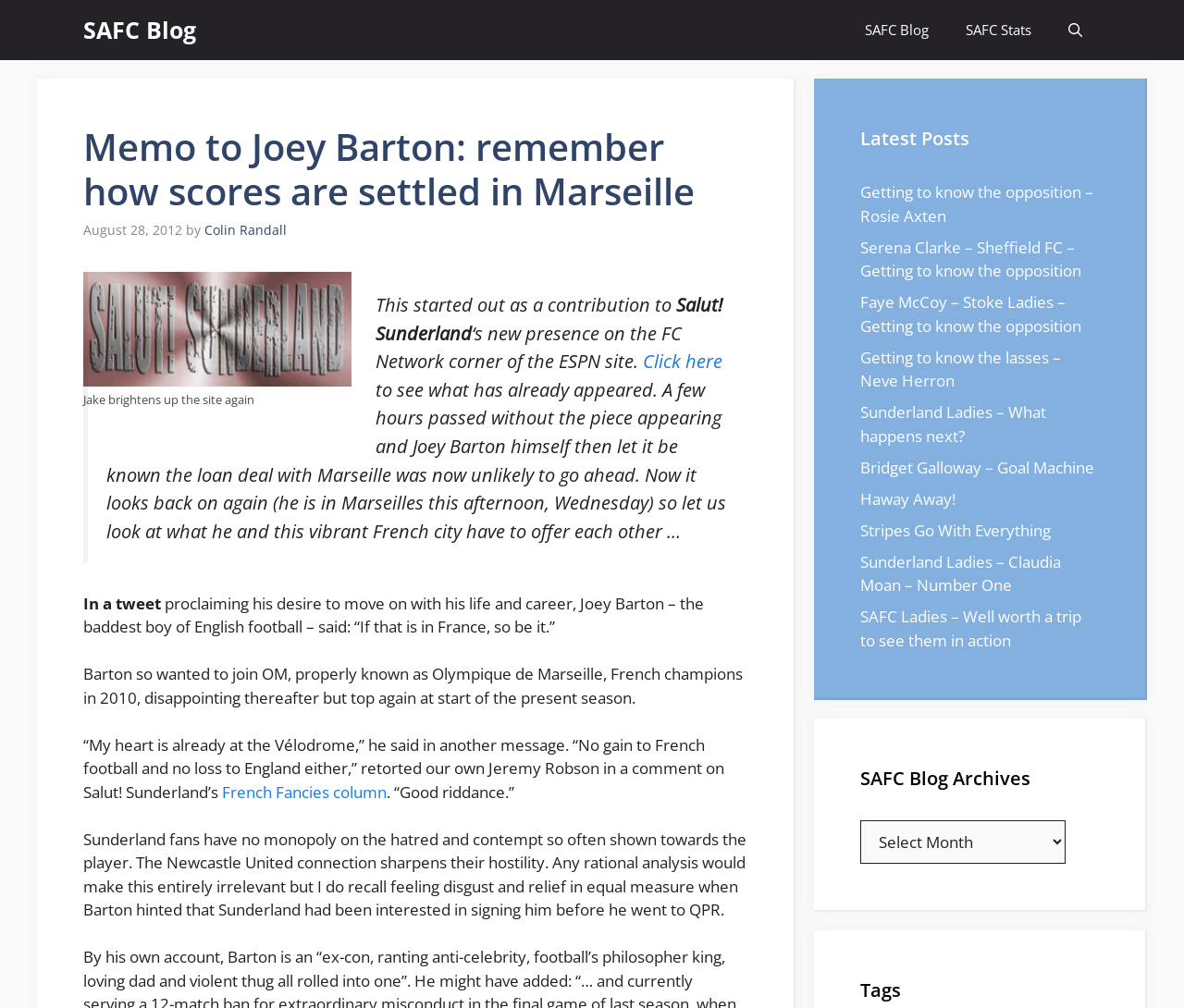Identify the first-level heading on the webpage and generate its text content.

Memo to Joey Barton: remember how scores are settled in Marseille